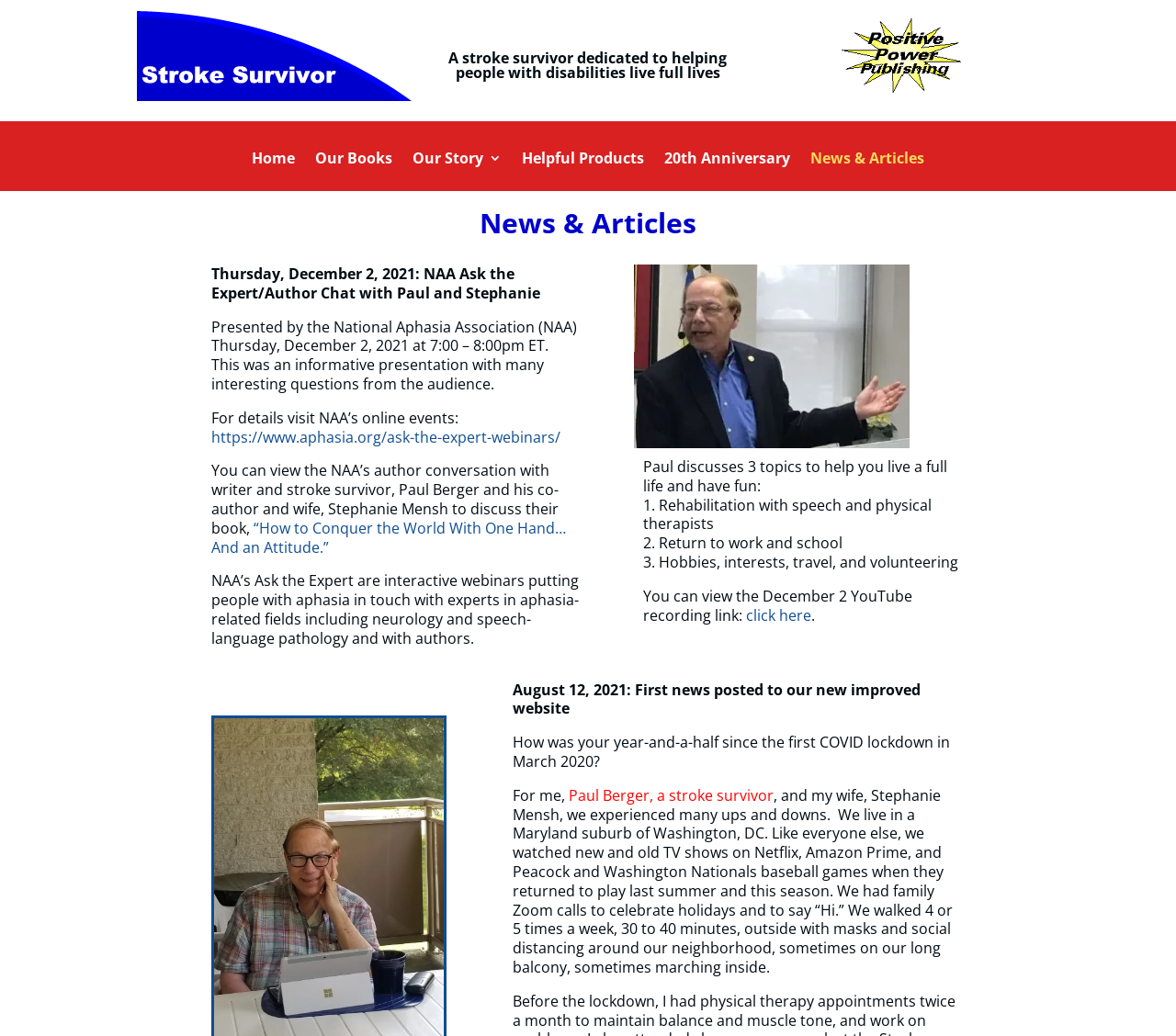Extract the bounding box for the UI element that matches this description: "Home".

[0.214, 0.146, 0.251, 0.184]